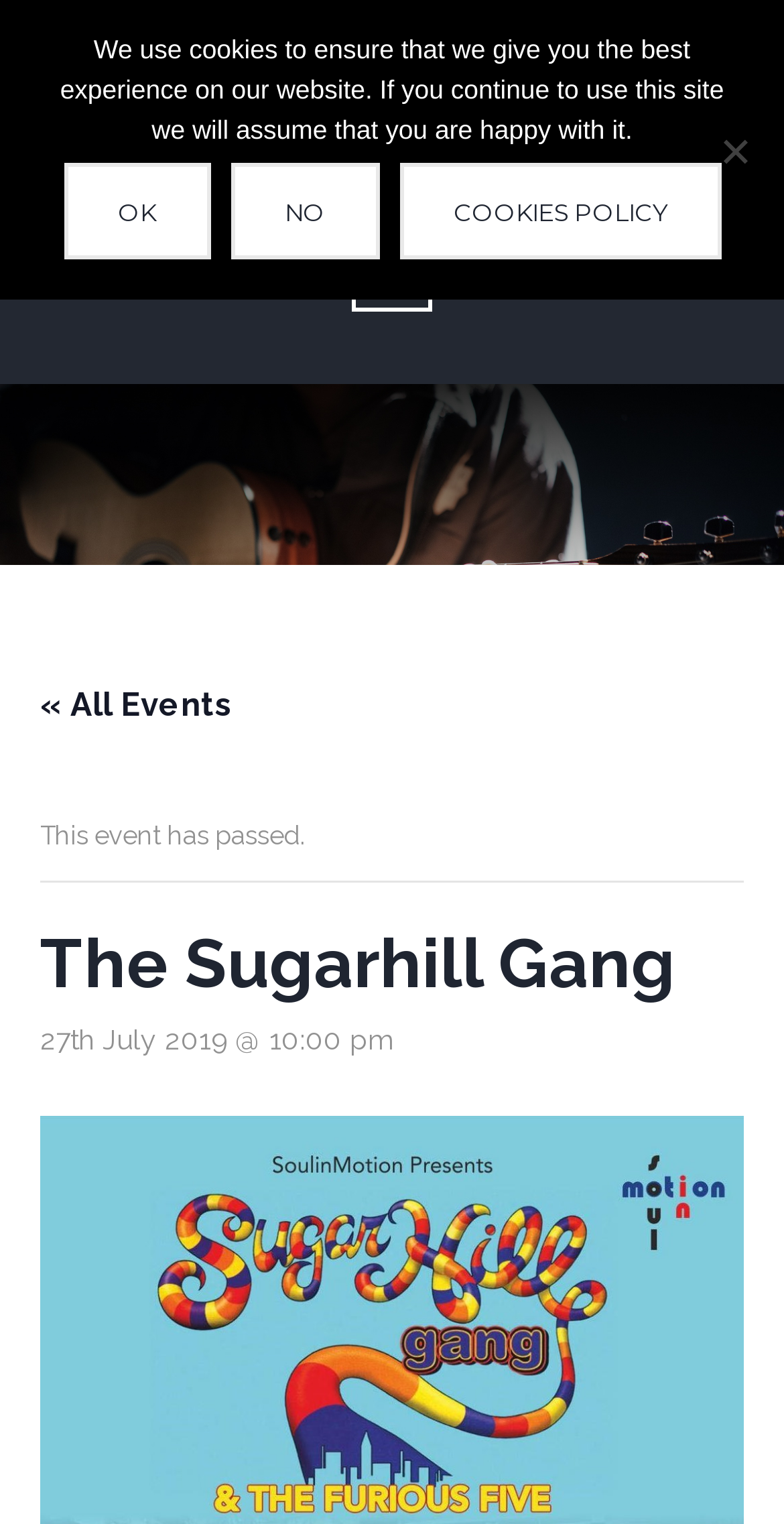Please extract the primary headline from the webpage.

The Sugarhill Gang